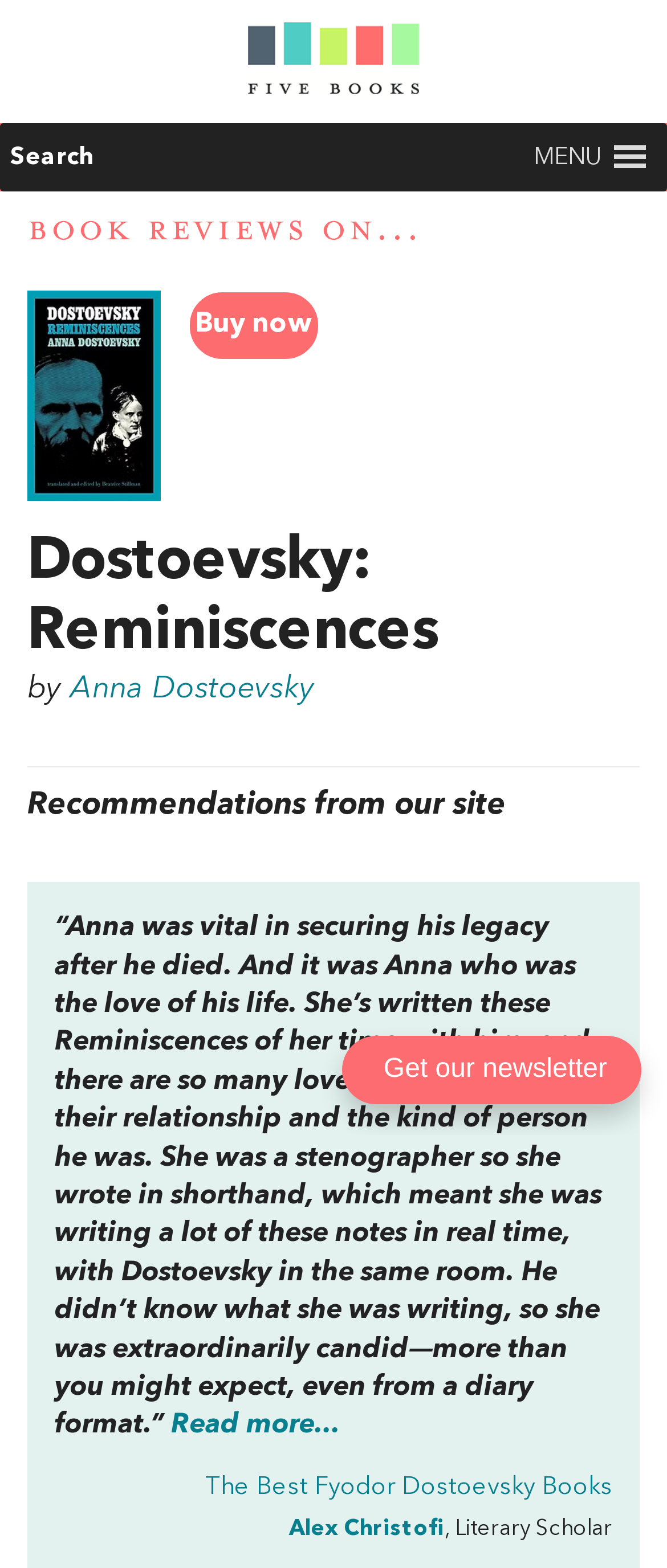Identify the bounding box coordinates for the element that needs to be clicked to fulfill this instruction: "Open the menu". Provide the coordinates in the format of four float numbers between 0 and 1: [left, top, right, bottom].

[0.8, 0.078, 0.985, 0.122]